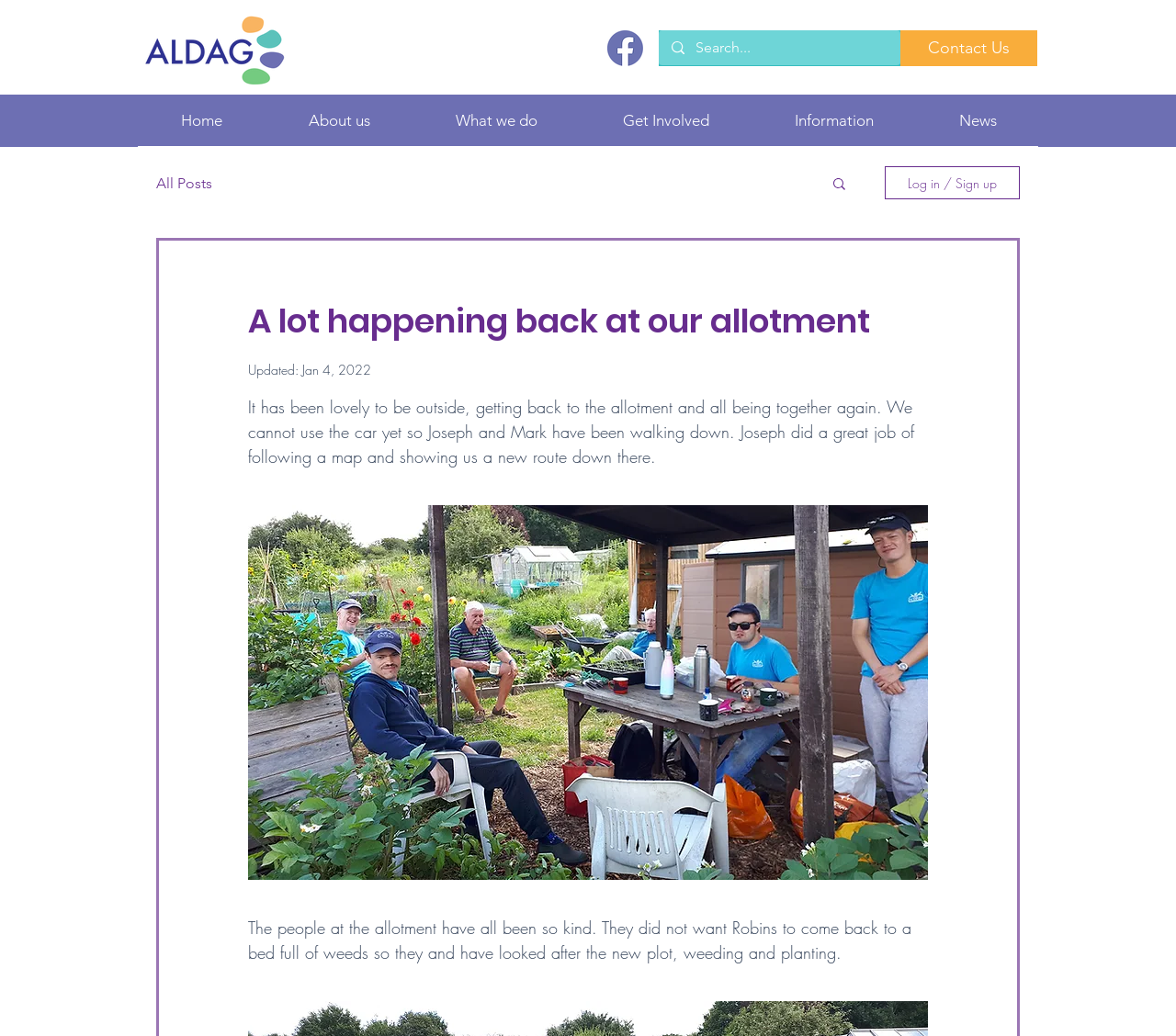How many navigation links are there?
Give a single word or phrase answer based on the content of the image.

8